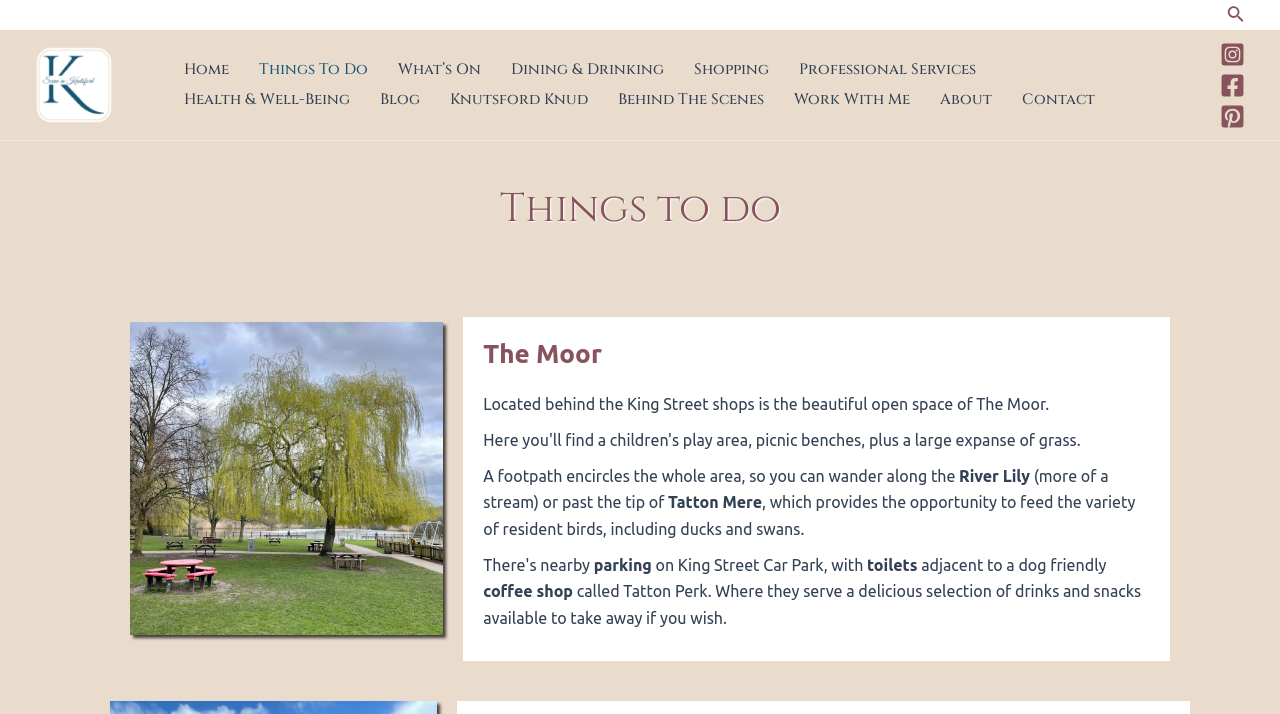Identify and provide the bounding box coordinates of the UI element described: "Professional Services". The coordinates should be formatted as [left, top, right, bottom], with each number being a float between 0 and 1.

[0.612, 0.077, 0.774, 0.119]